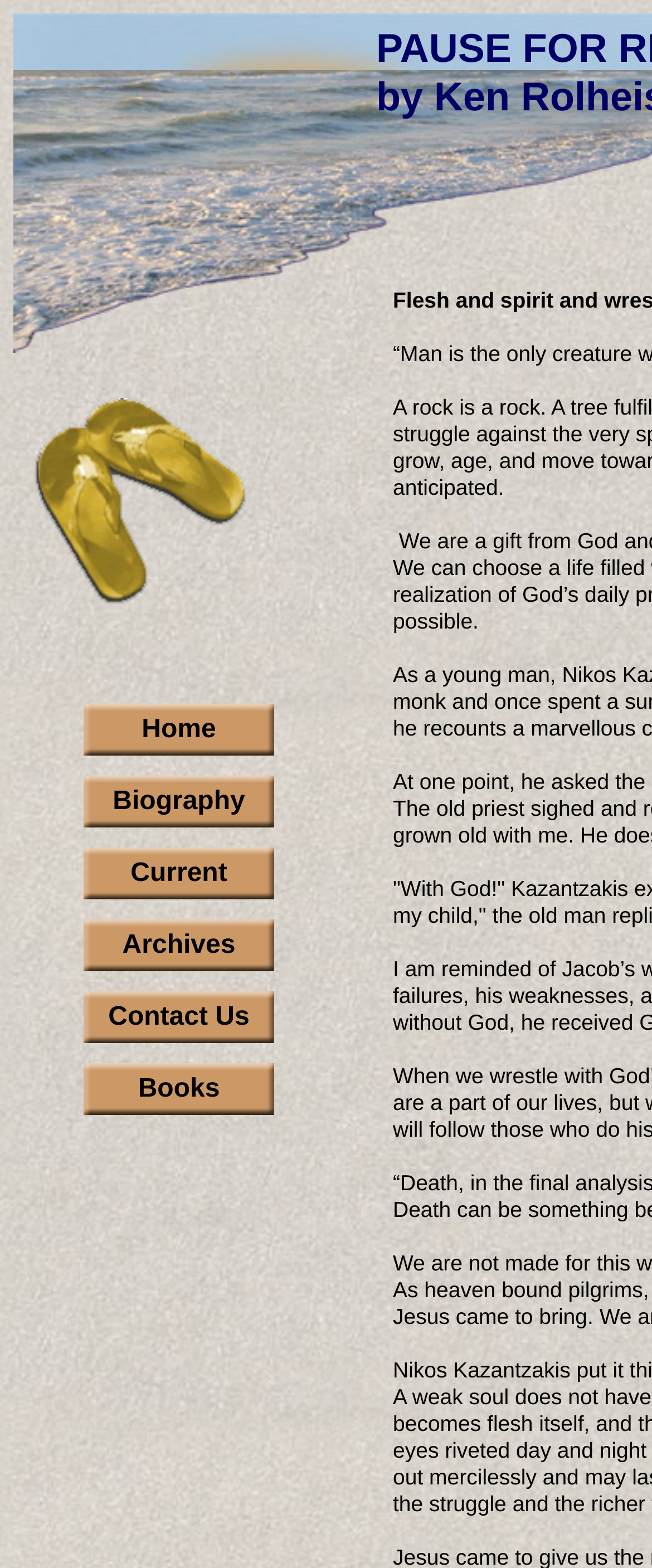Show the bounding box coordinates for the HTML element as described: "Contact Us".

[0.128, 0.632, 0.421, 0.665]